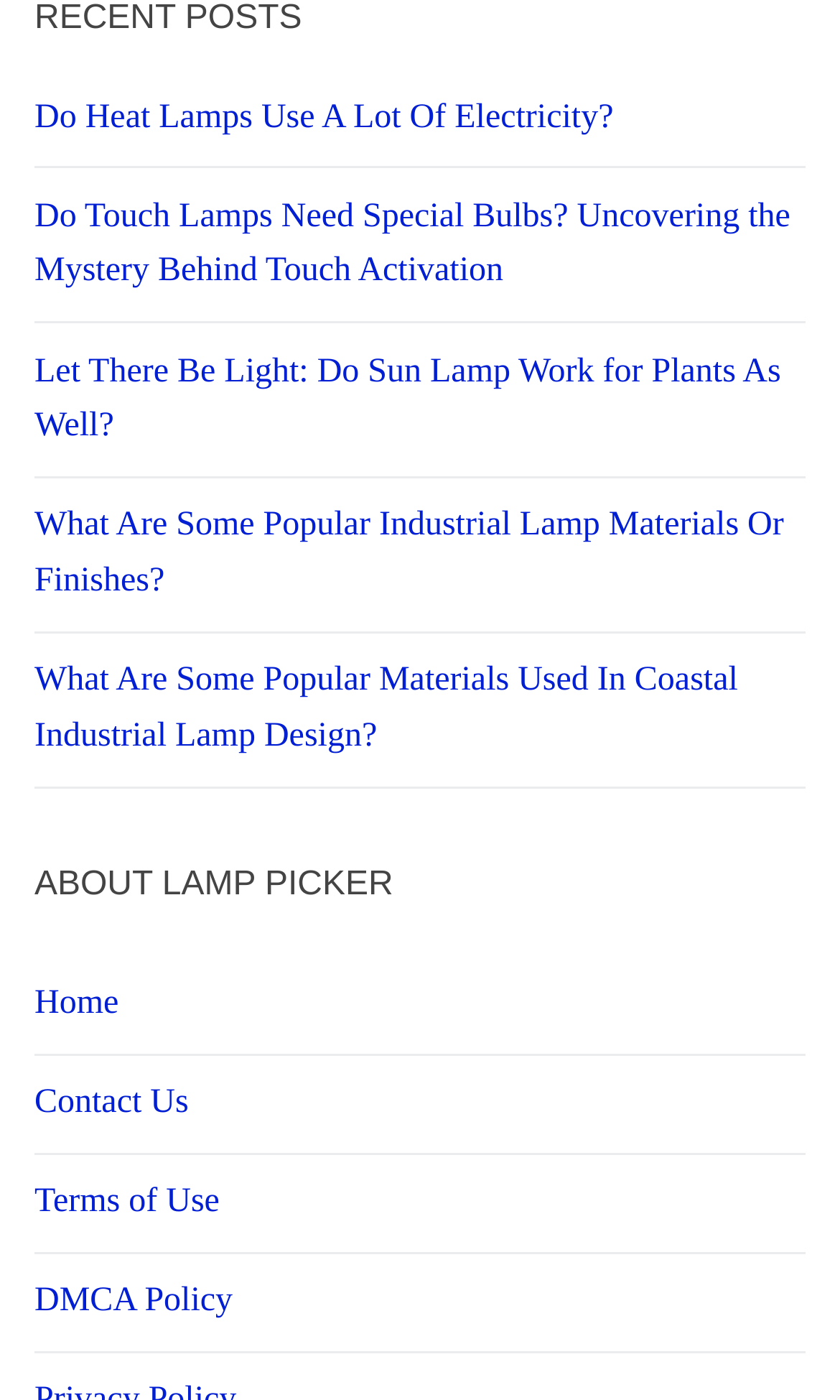Using the provided description: "Terms of Use", find the bounding box coordinates of the corresponding UI element. The output should be four float numbers between 0 and 1, in the format [left, top, right, bottom].

[0.041, 0.825, 0.959, 0.896]